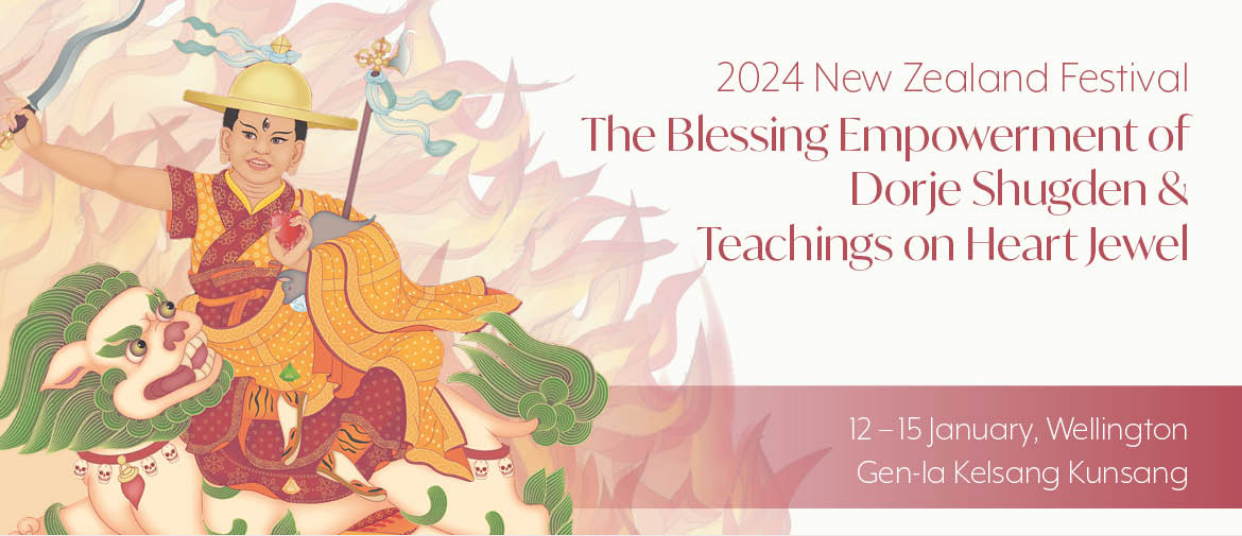Create an extensive caption that includes all significant details of the image.

The image showcases a vibrant illustration for the 2024 New Zealand Festival, prominently featuring the theme of "The Blessing Empowerment of Dorje Shugden & Teachings on Heart Jewel." Central to the artwork is a depiction of Dorje Shugden, a revered figure in Tibetan Buddhism, portrayed riding a lion and holding a sword, symbolizing protection and strength. The background features dynamic shapes and warm colors, enhancing the energy of the scene. The event details, including dates from January 12 to 15, 2024, are elegantly presented alongside the location, Wellington, and the leading teacher, Gen-la Kelsang Kunsang. This captivating design encapsulates the essence of empowerment and spiritual learning associated with the festival.